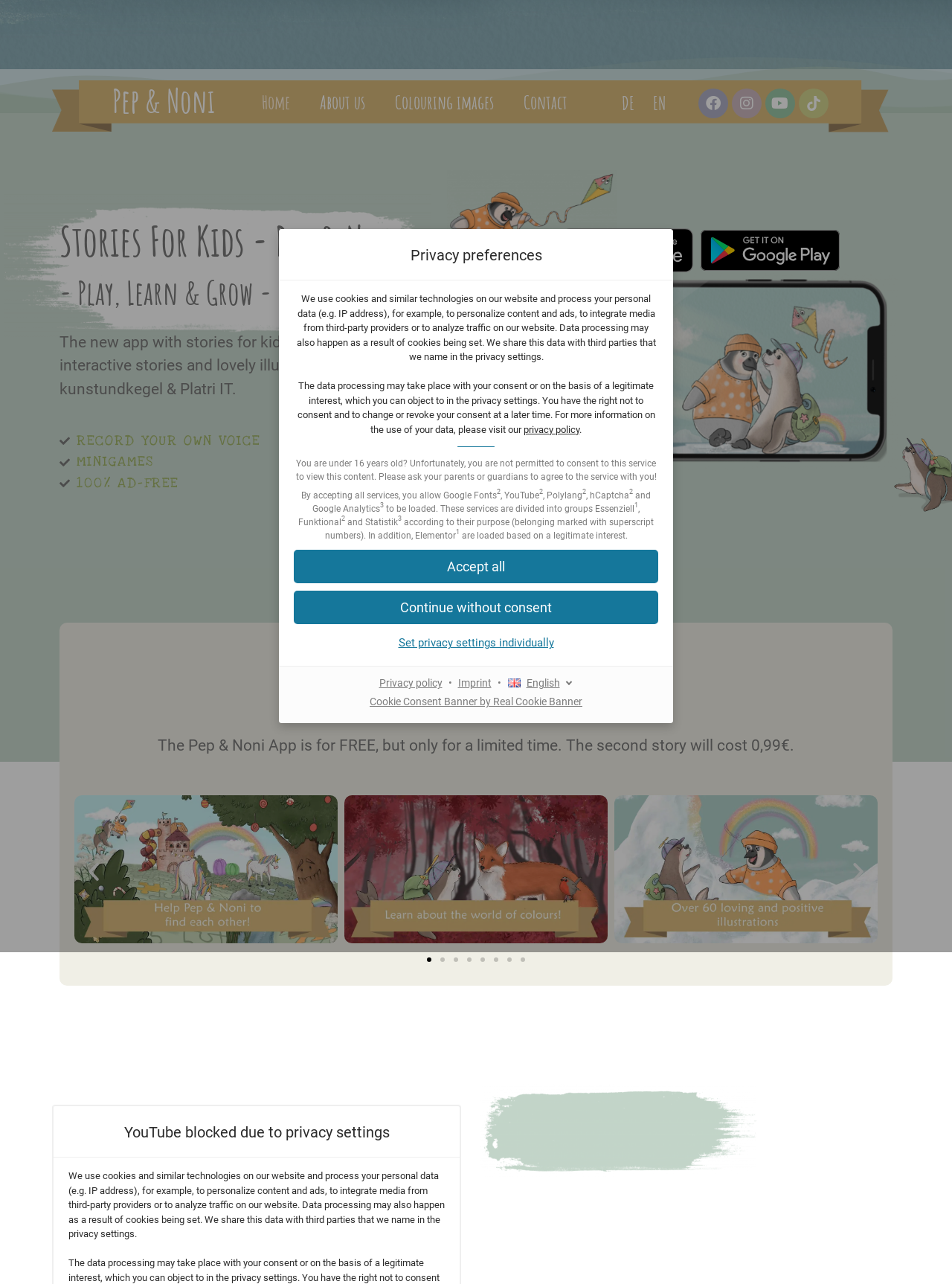From the webpage screenshot, predict the bounding box of the UI element that matches this description: "Continue without consent".

[0.309, 0.46, 0.691, 0.486]